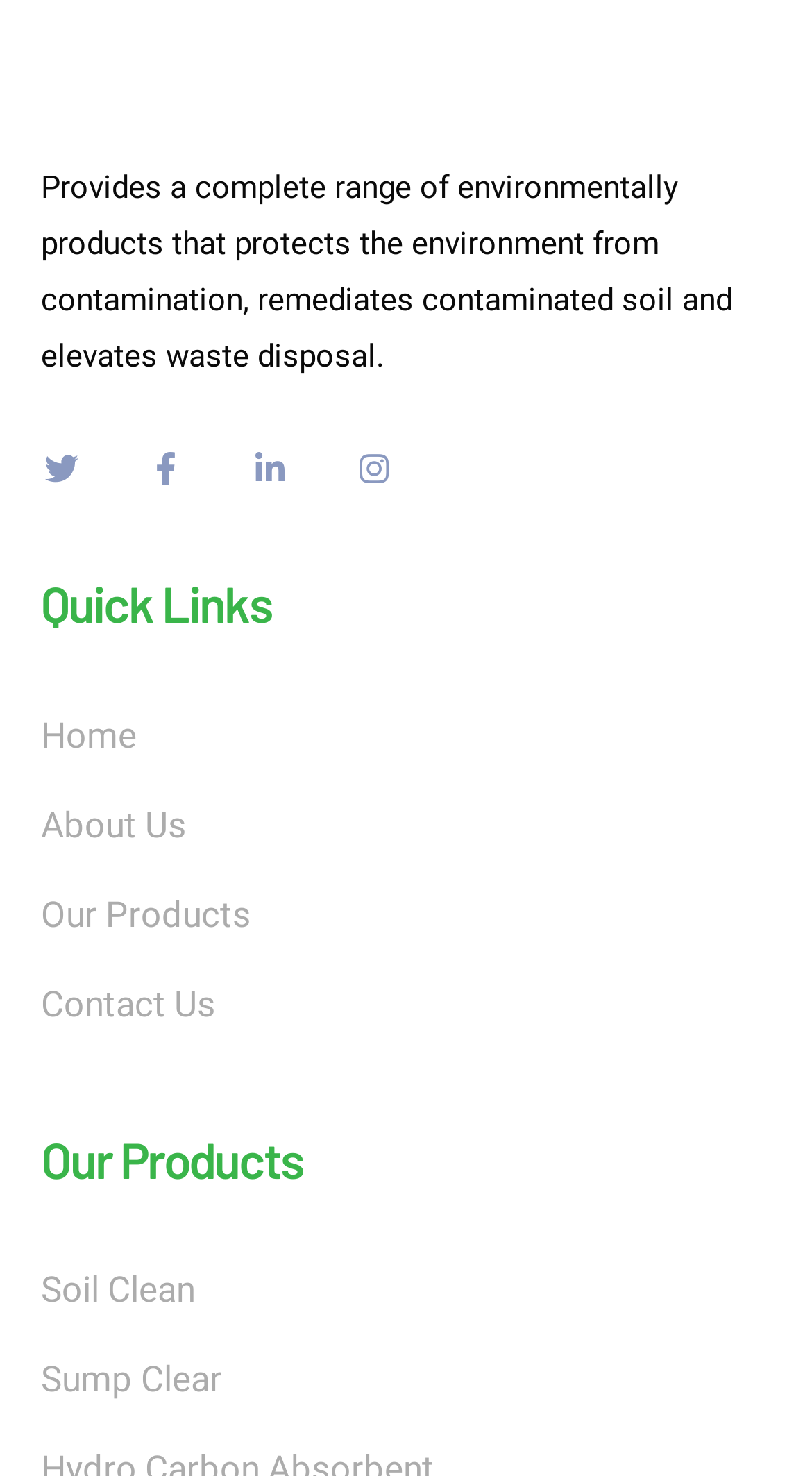Using the webpage screenshot, find the UI element described by About Us. Provide the bounding box coordinates in the format (top-left x, top-left y, bottom-right x, bottom-right y), ensuring all values are floating point numbers between 0 and 1.

[0.05, 0.54, 0.229, 0.581]